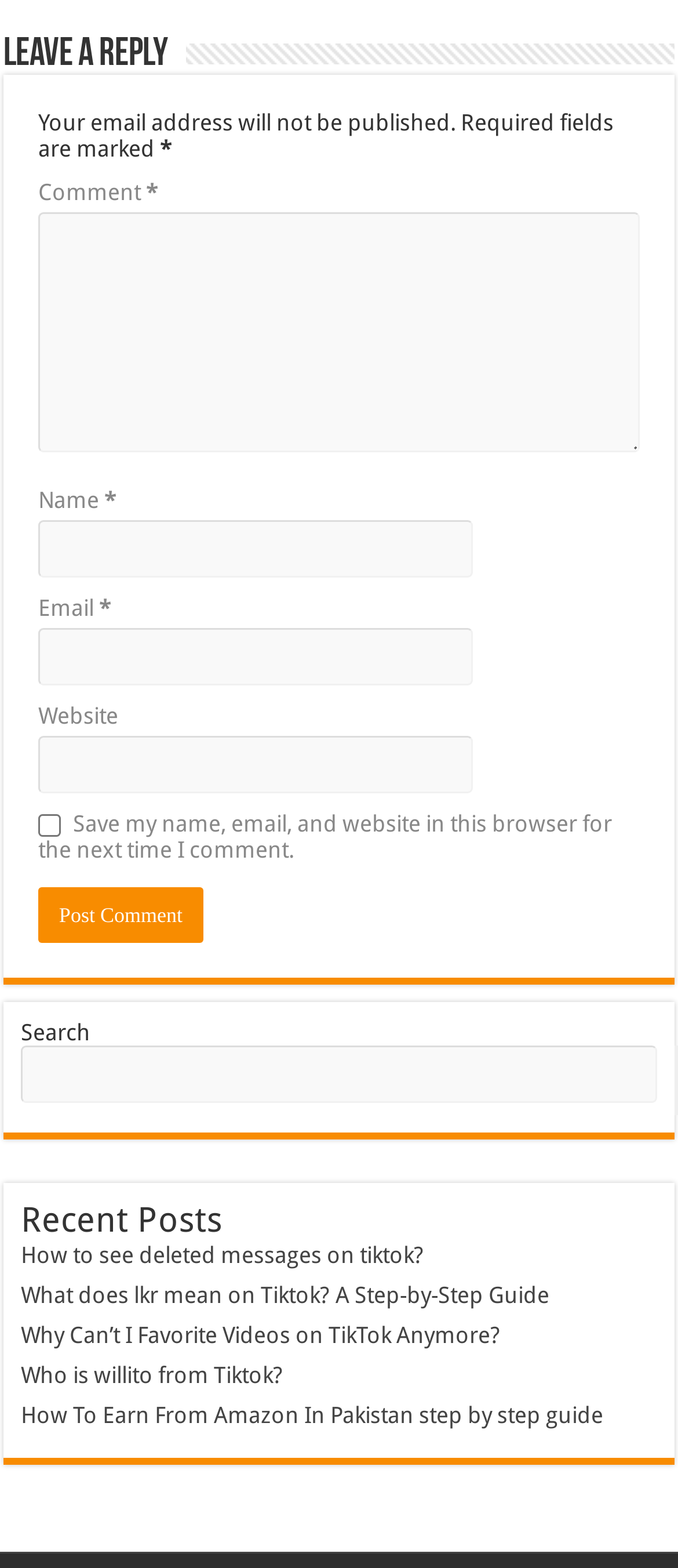How many textboxes are there in the comment section?
Refer to the image and provide a thorough answer to the question.

I counted the number of textboxes in the comment section, which includes the fields for Comment, Name, Email, and Website.